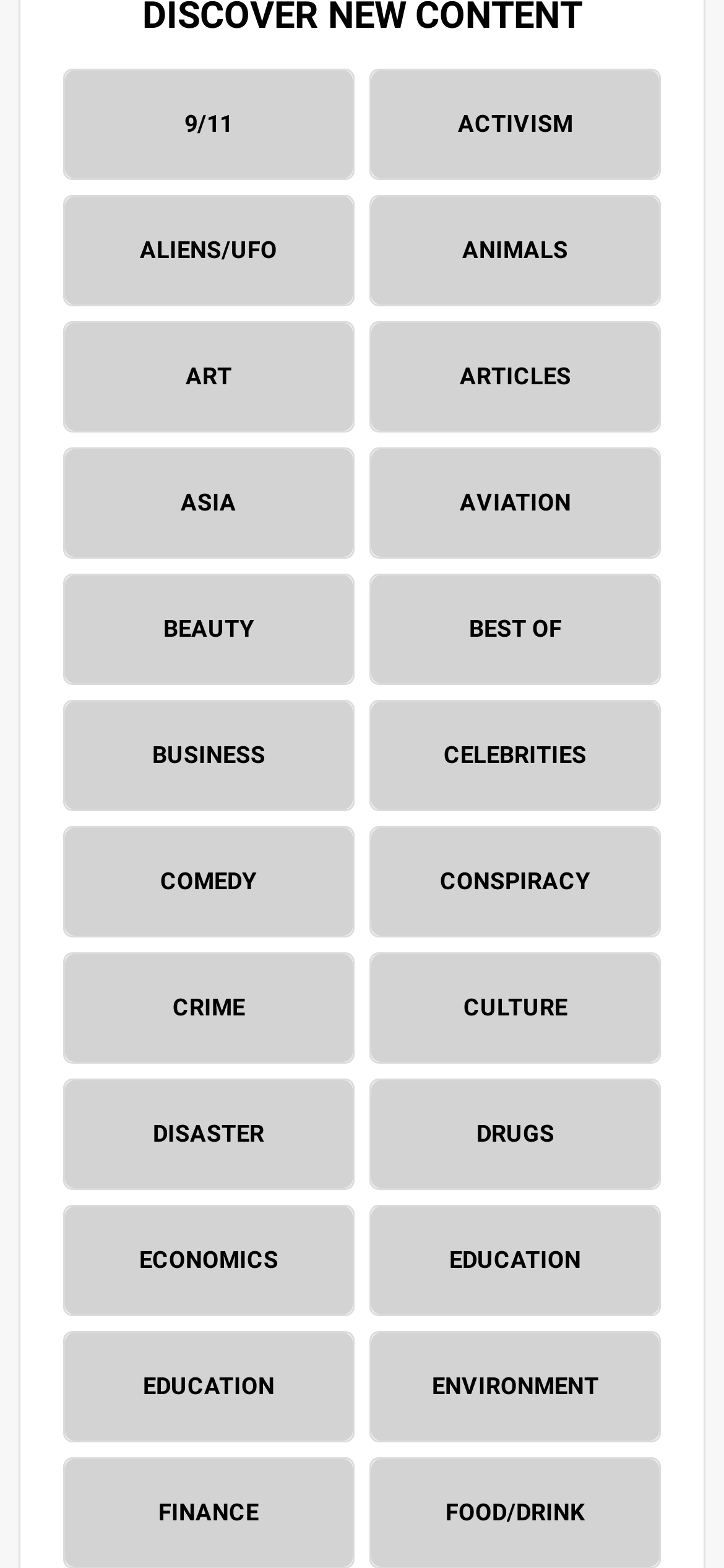Are all categories listed in alphabetical order?
Refer to the image and provide a concise answer in one word or phrase.

Yes